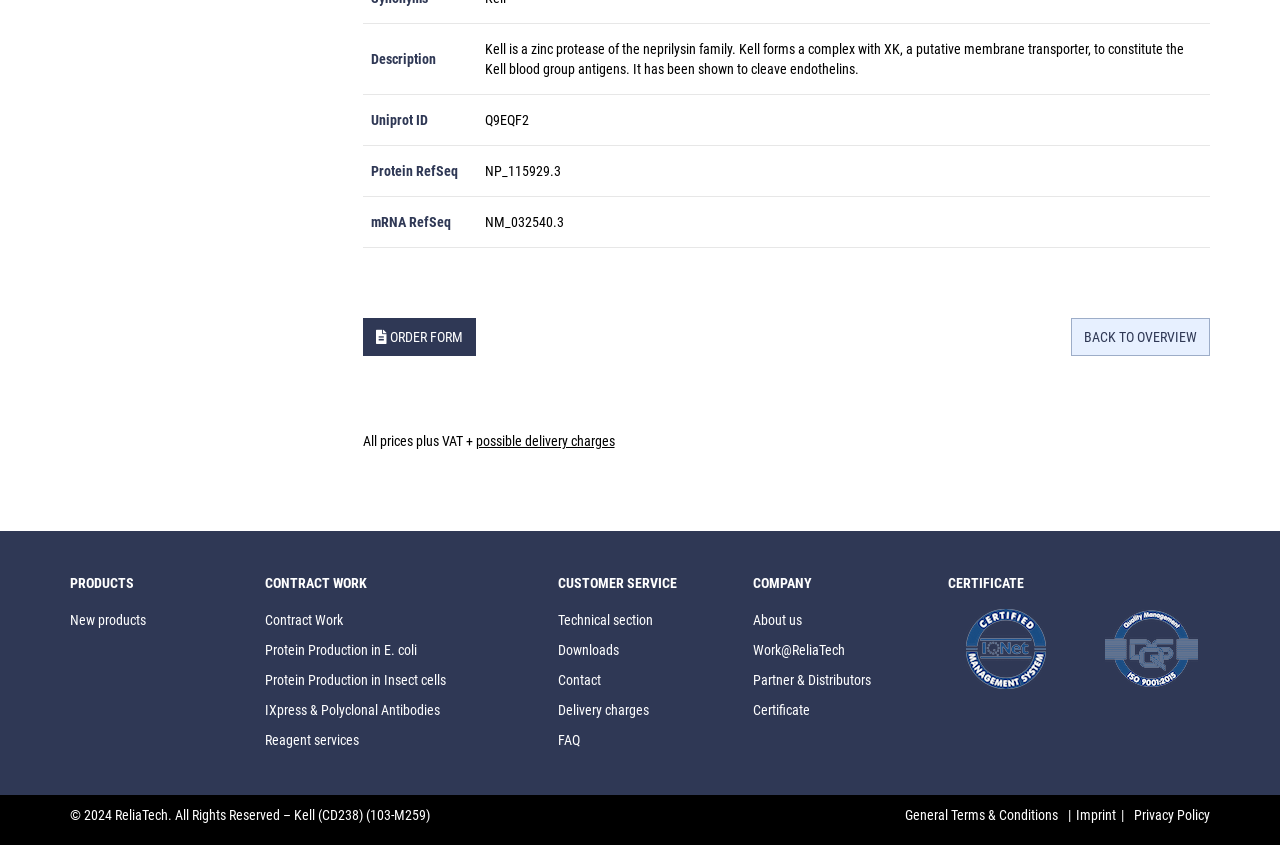What is the protein ID of Kell?
Based on the image, provide your answer in one word or phrase.

Q9EQF2